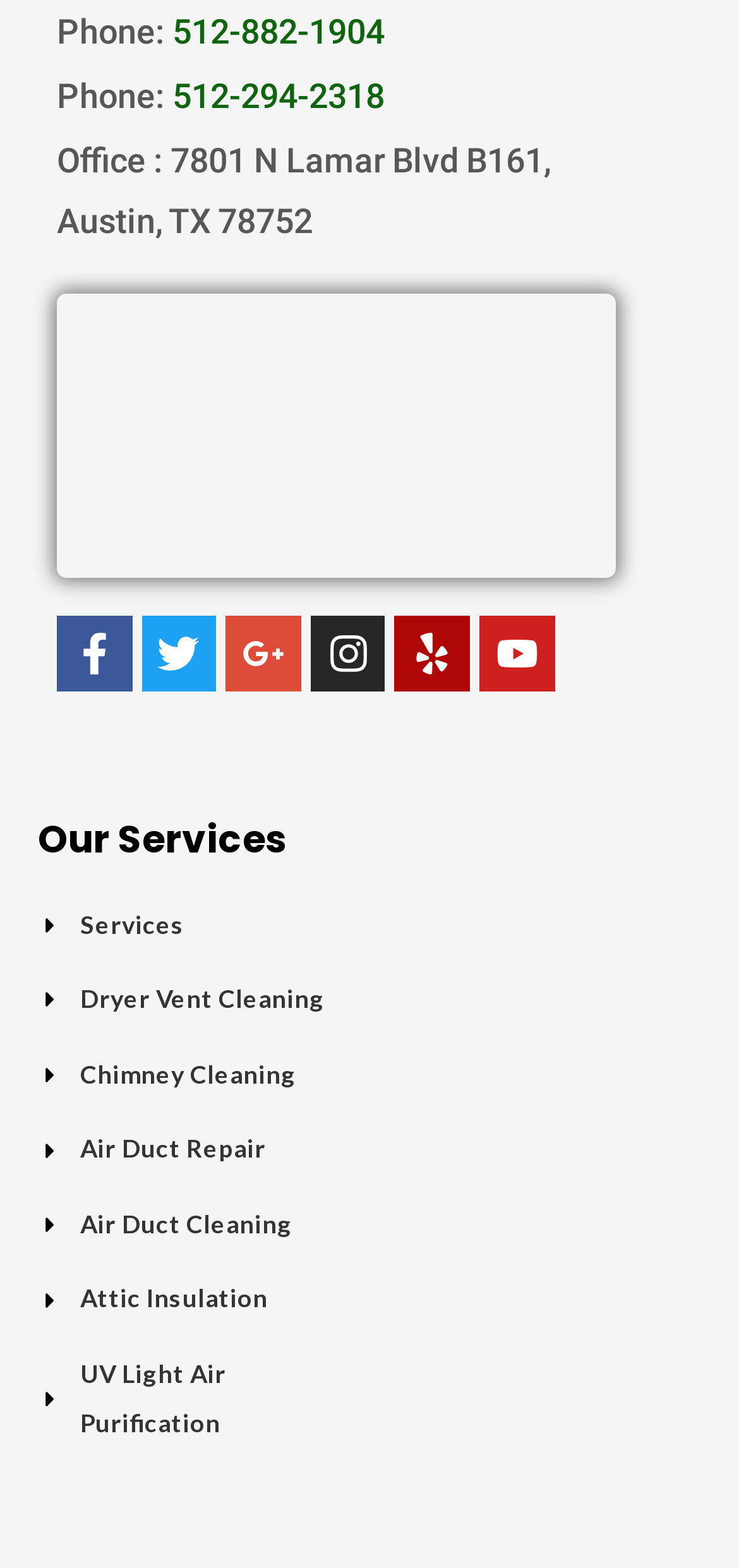Determine the bounding box coordinates of the element's region needed to click to follow the instruction: "Check out Facebook page". Provide these coordinates as four float numbers between 0 and 1, formatted as [left, top, right, bottom].

[0.077, 0.393, 0.178, 0.441]